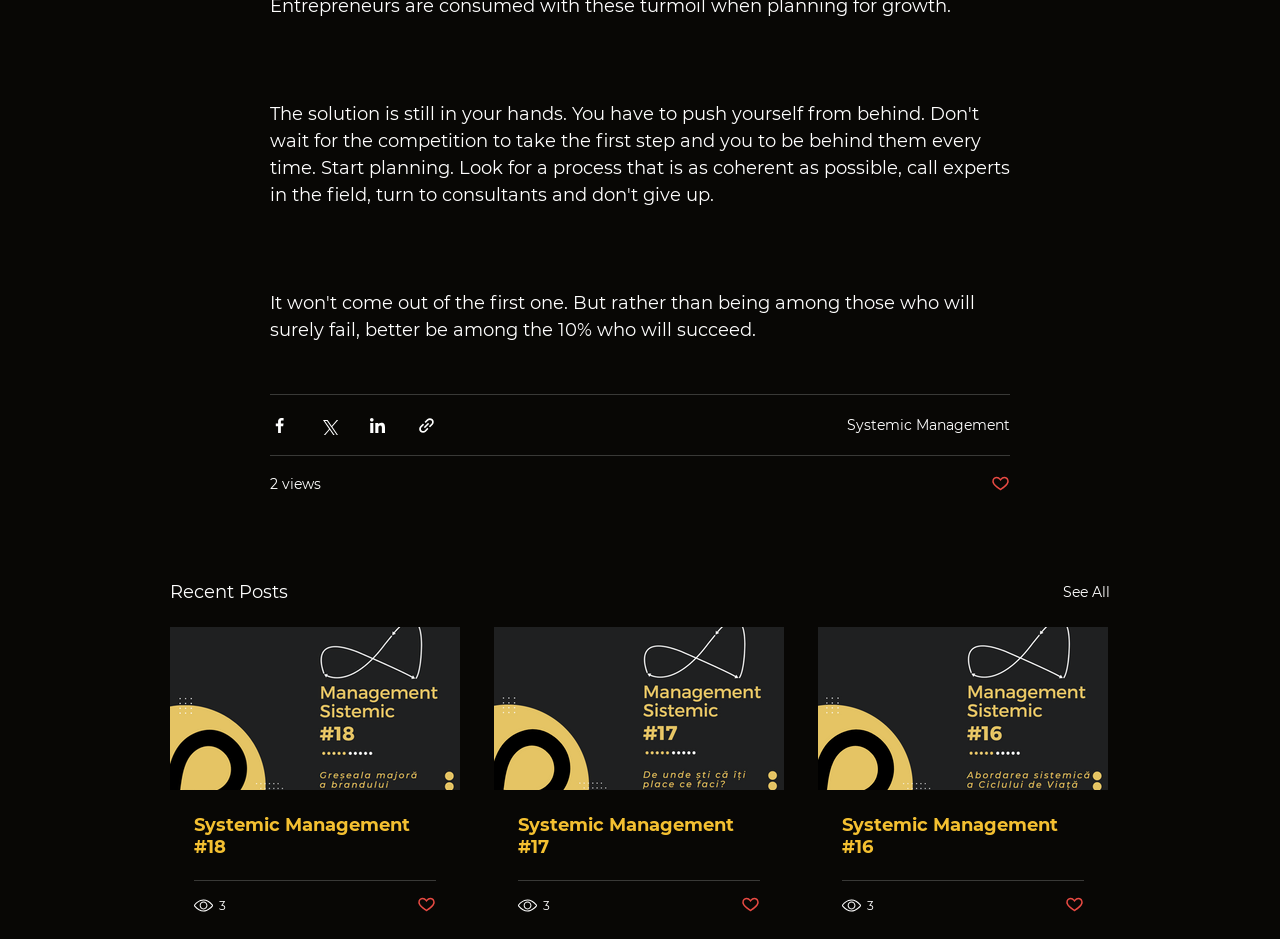Could you locate the bounding box coordinates for the section that should be clicked to accomplish this task: "Share via Facebook".

[0.211, 0.442, 0.226, 0.463]